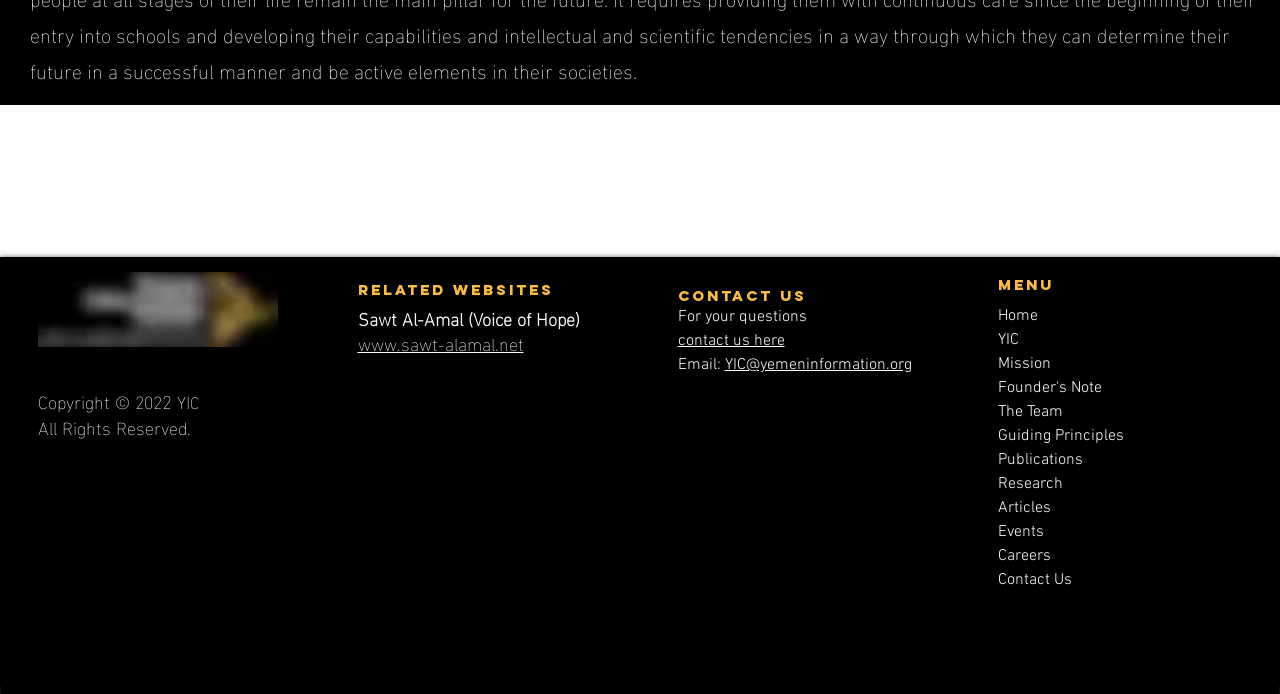What is the name of the related website?
Carefully examine the image and provide a detailed answer to the question.

The related website is listed in the 'RElated WEbsites' section, where it says 'Sawt Al-Amal (Voice of Hope)' followed by a link to the website 'www.sawt-alamal.net'.